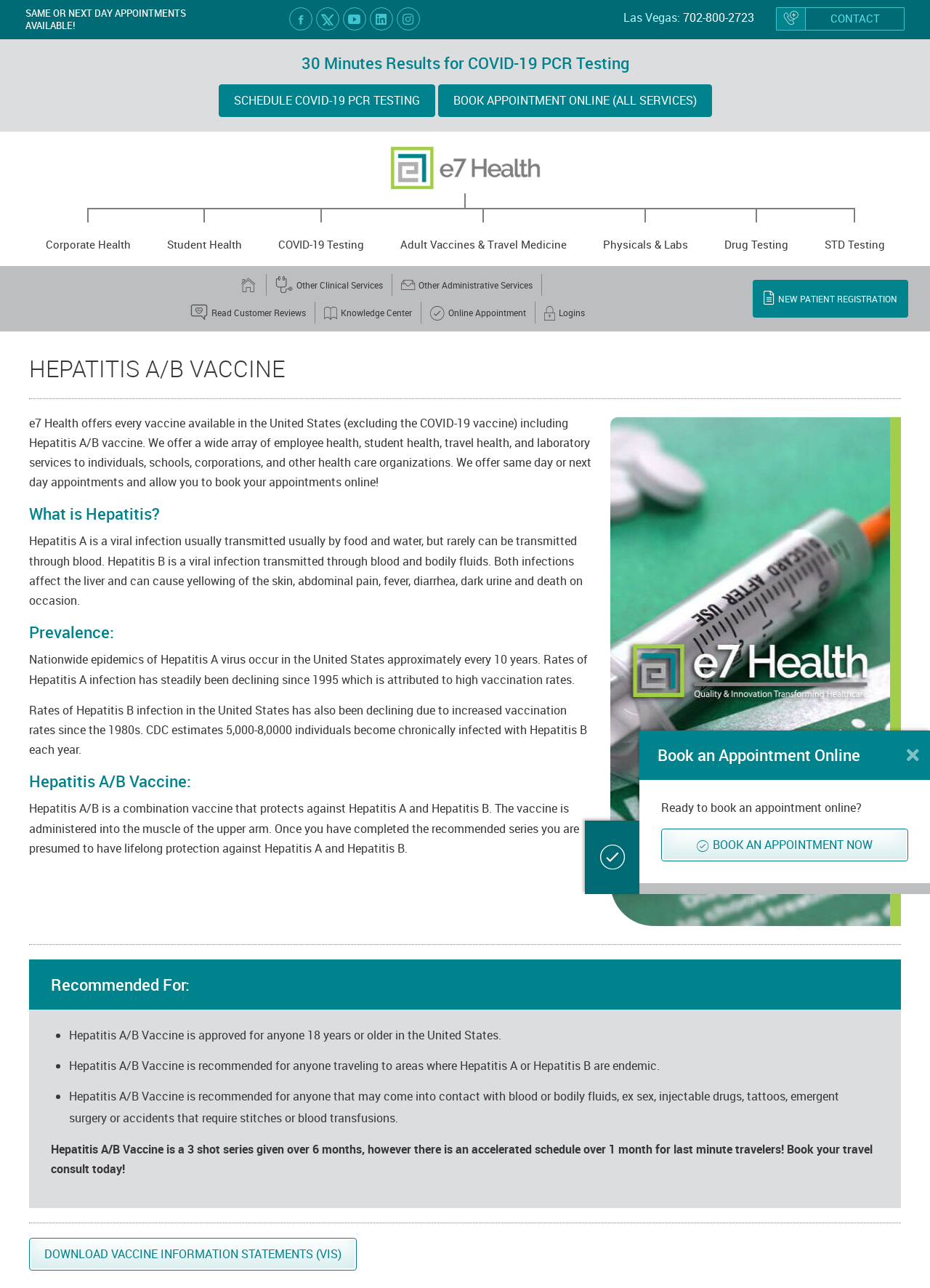Respond to the question below with a single word or phrase: How many shots are required for the Hepatitis A/B vaccine?

3 shots